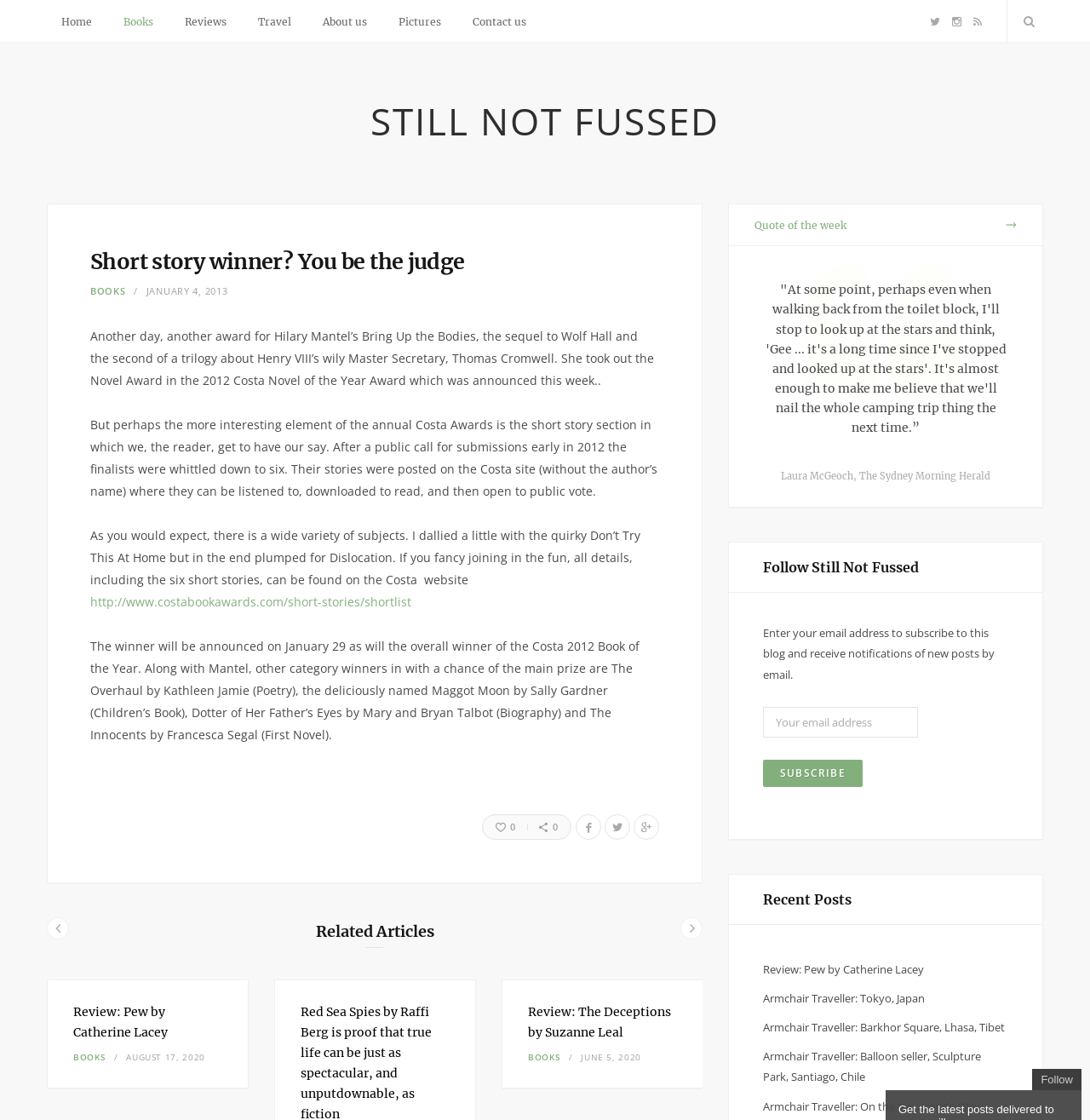Please specify the coordinates of the bounding box for the element that should be clicked to carry out this instruction: "Click on the 'Home' link". The coordinates must be four float numbers between 0 and 1, formatted as [left, top, right, bottom].

[0.043, 0.0, 0.098, 0.04]